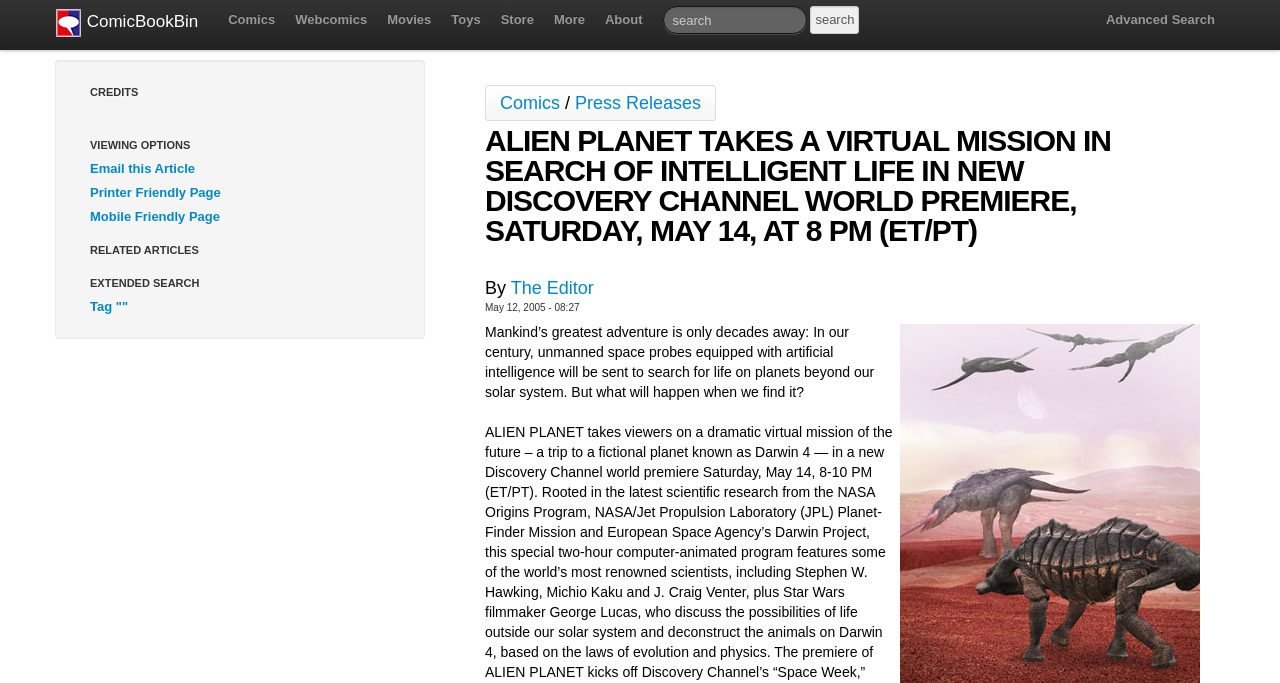Please identify the bounding box coordinates of the element that needs to be clicked to execute the following command: "Sign up to the newsletter". Provide the bounding box using four float numbers between 0 and 1, formatted as [left, top, right, bottom].

None